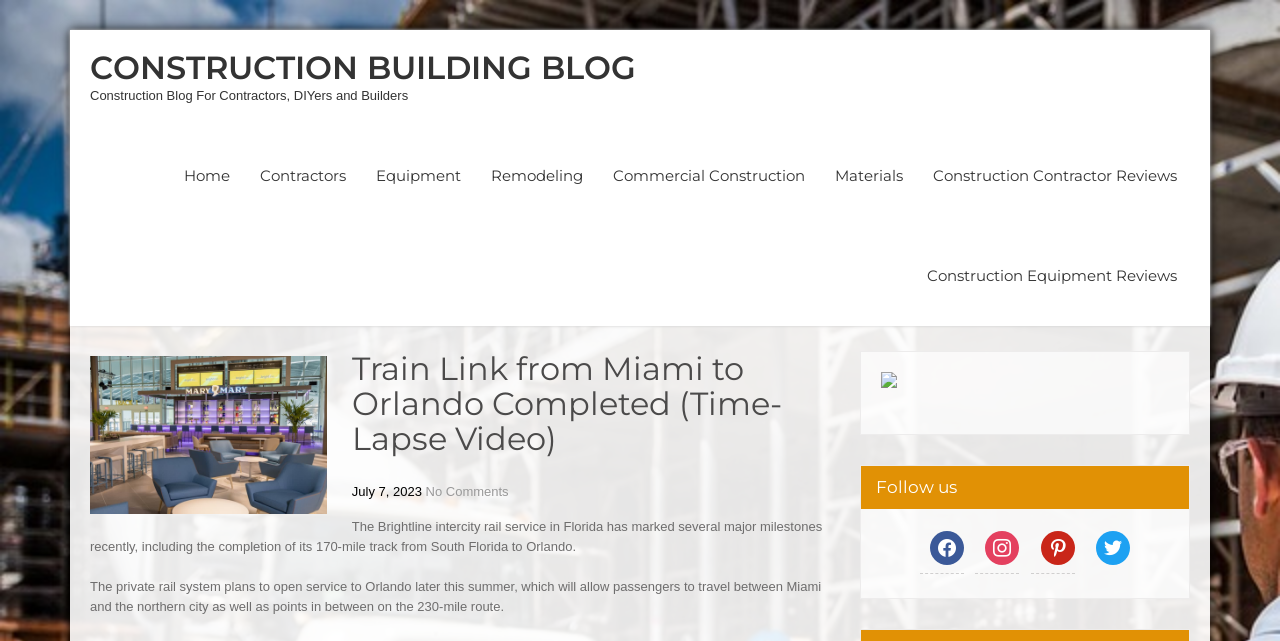How many social media platforms are listed?
Observe the image and answer the question with a one-word or short phrase response.

4